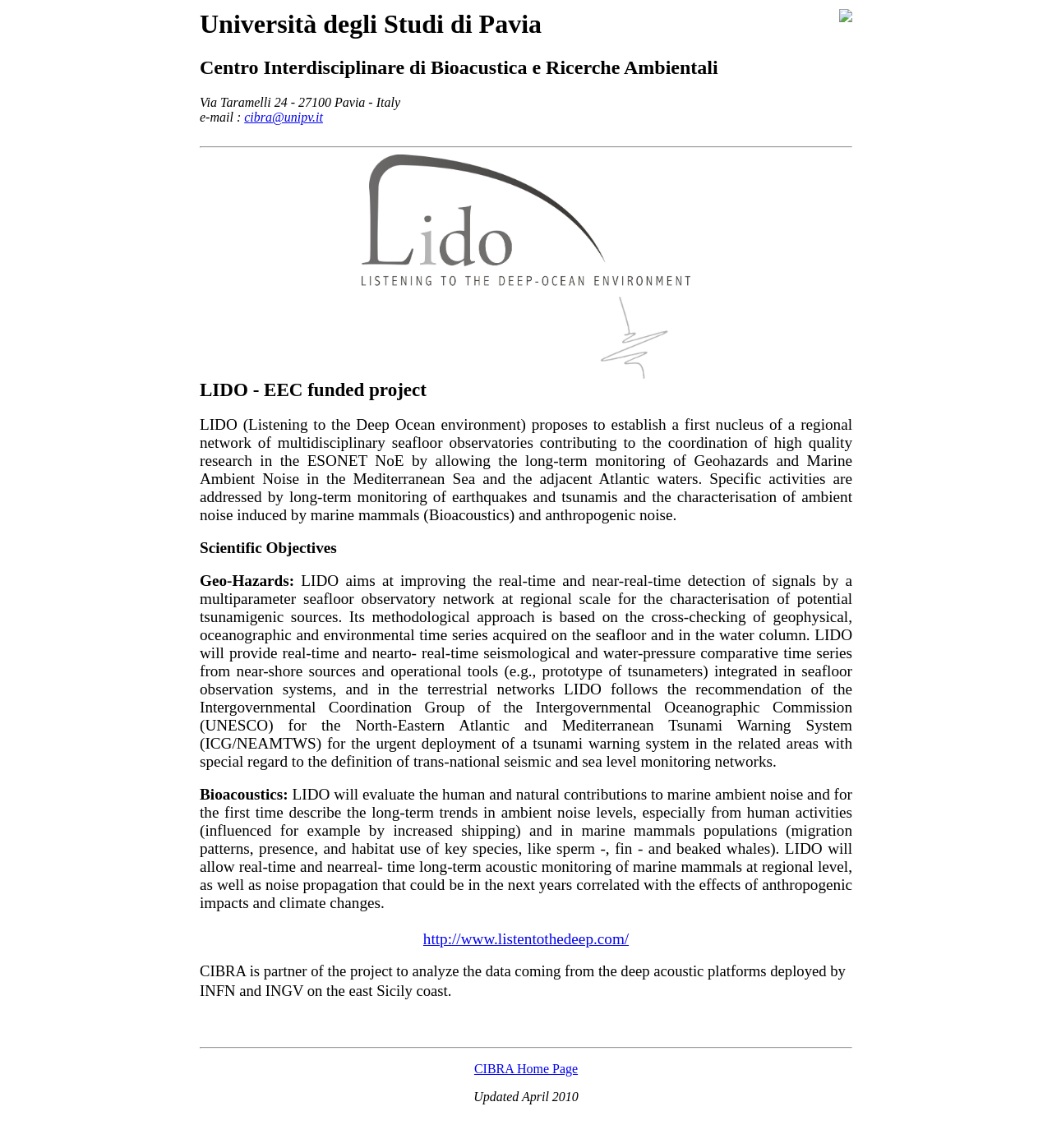When was the CIBRA home page last updated?
Refer to the image and answer the question using a single word or phrase.

April 2010